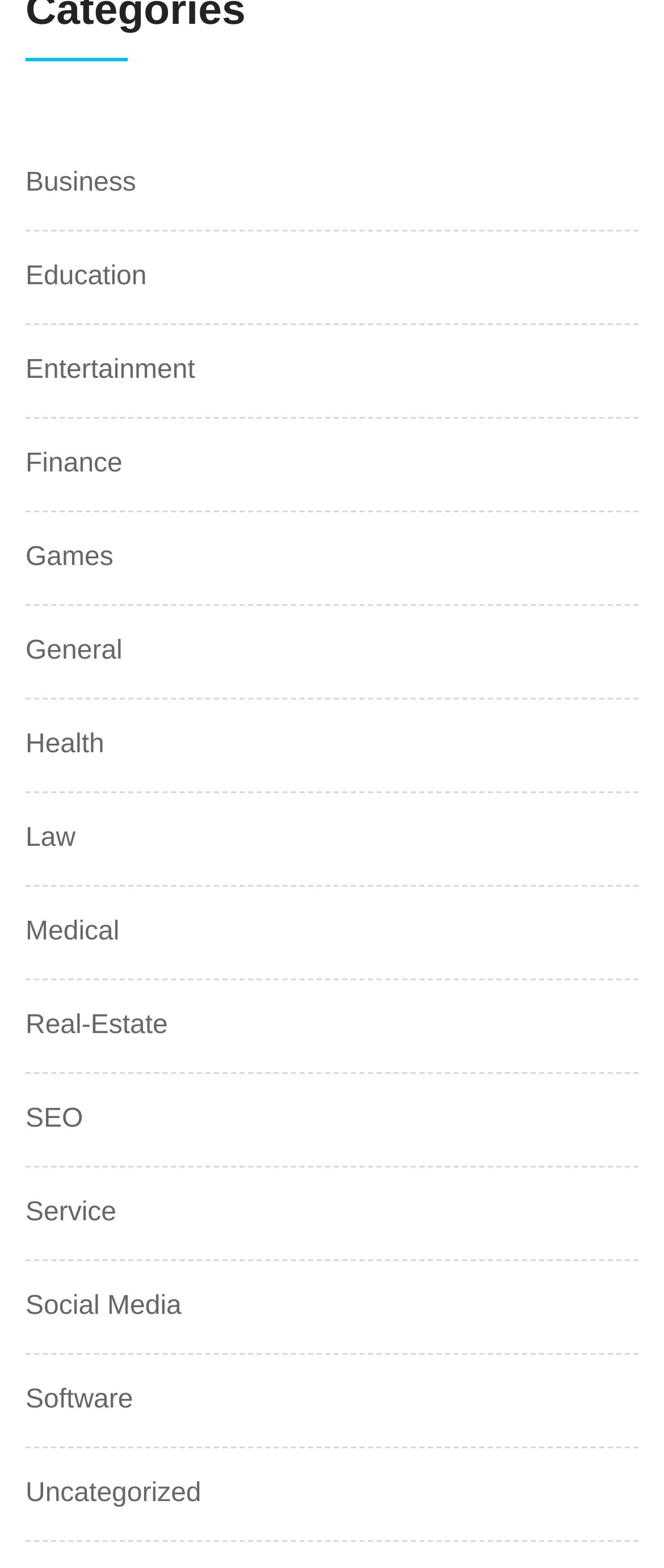Determine the bounding box coordinates for the area you should click to complete the following instruction: "Click on Business".

[0.038, 0.104, 0.205, 0.13]